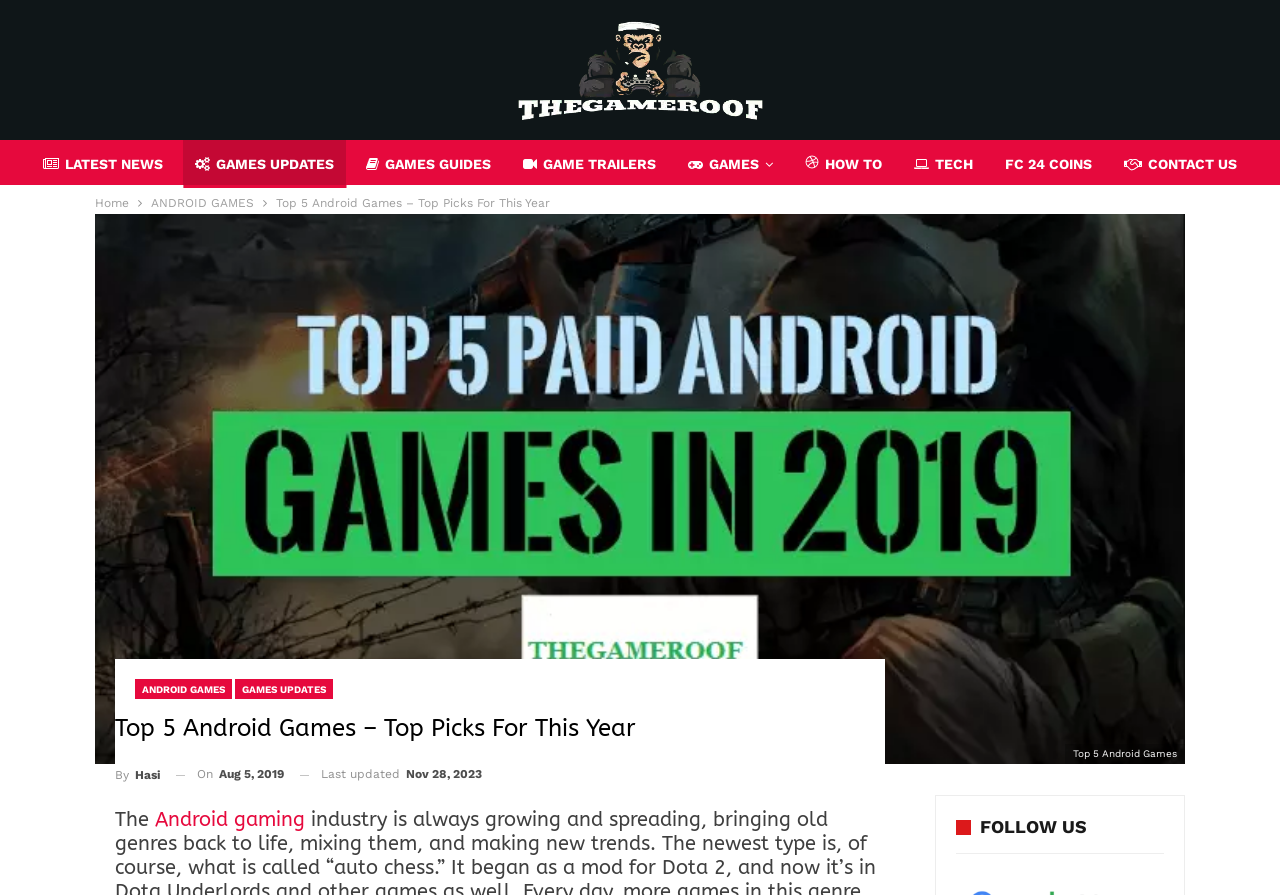Please identify the bounding box coordinates of the clickable area that will fulfill the following instruction: "visit ANDROID GAMES page". The coordinates should be in the format of four float numbers between 0 and 1, i.e., [left, top, right, bottom].

[0.105, 0.759, 0.181, 0.781]